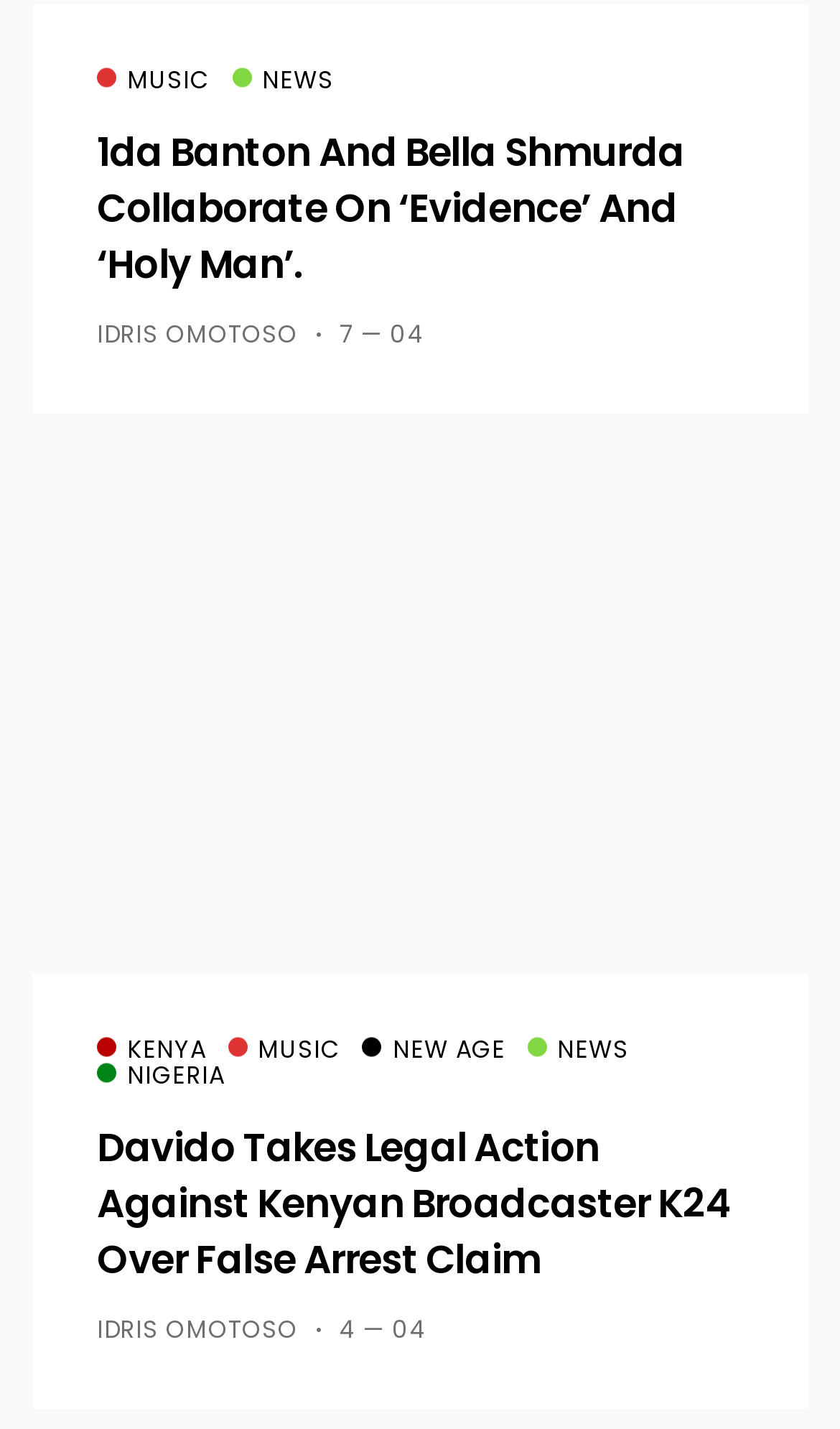Please mark the clickable region by giving the bounding box coordinates needed to complete this instruction: "Read about Davido's legal action".

[0.115, 0.783, 0.869, 0.901]